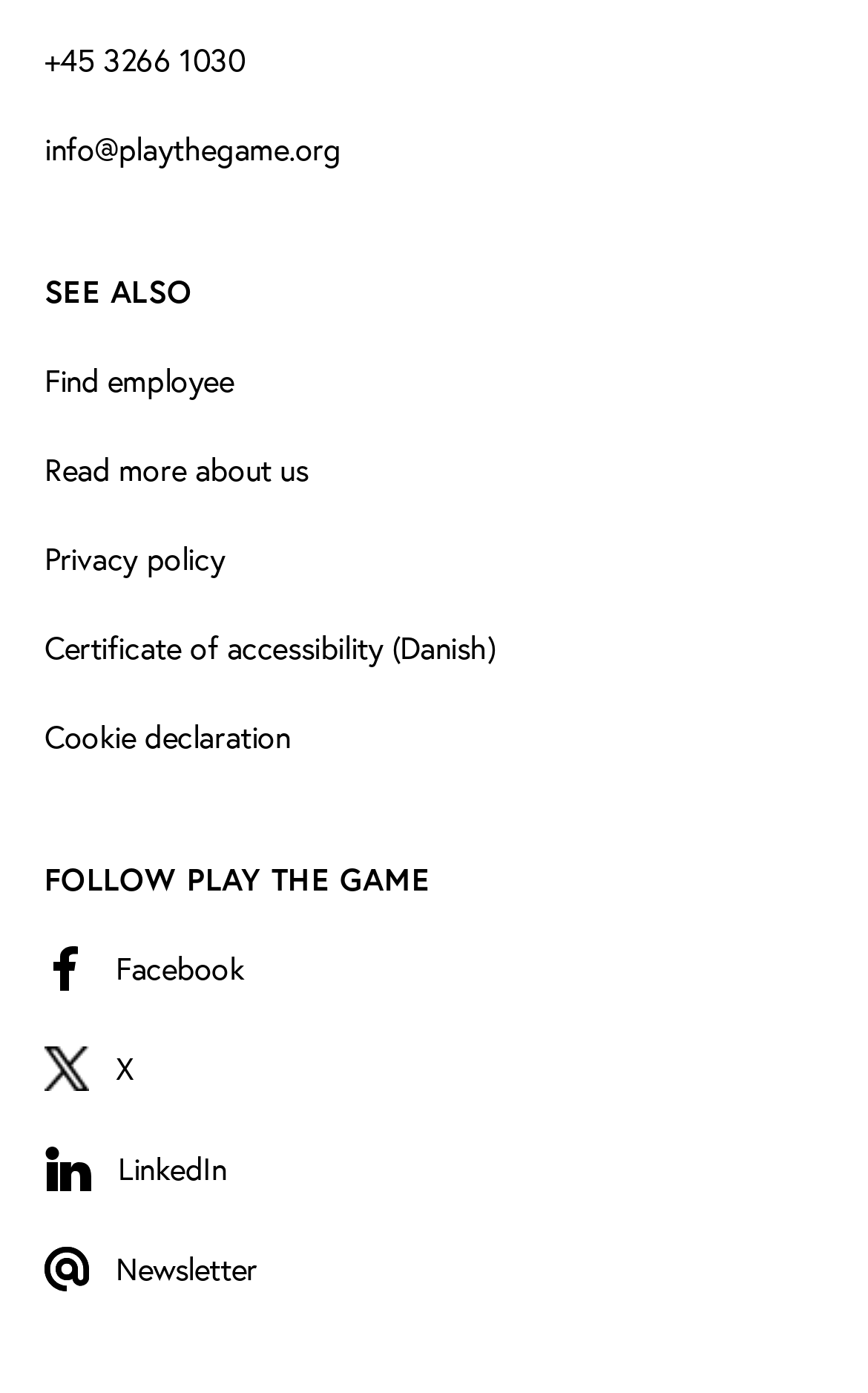Locate the coordinates of the bounding box for the clickable region that fulfills this instruction: "Find an employee".

[0.051, 0.257, 0.27, 0.288]